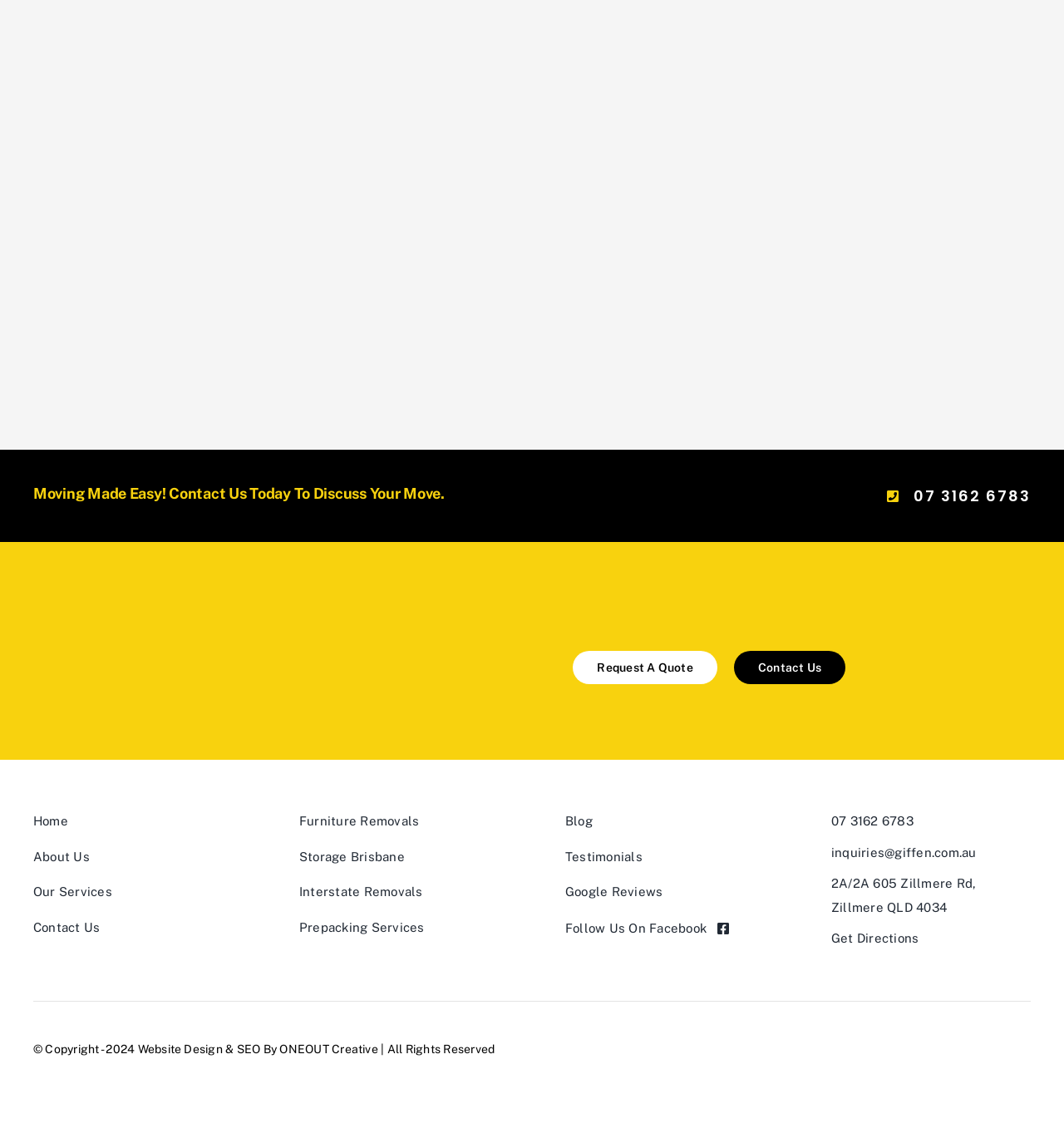Identify the bounding box for the described UI element. Provide the coordinates in (top-left x, top-left y, bottom-right x, bottom-right y) format with values ranging from 0 to 1: Home

[0.031, 0.712, 0.219, 0.732]